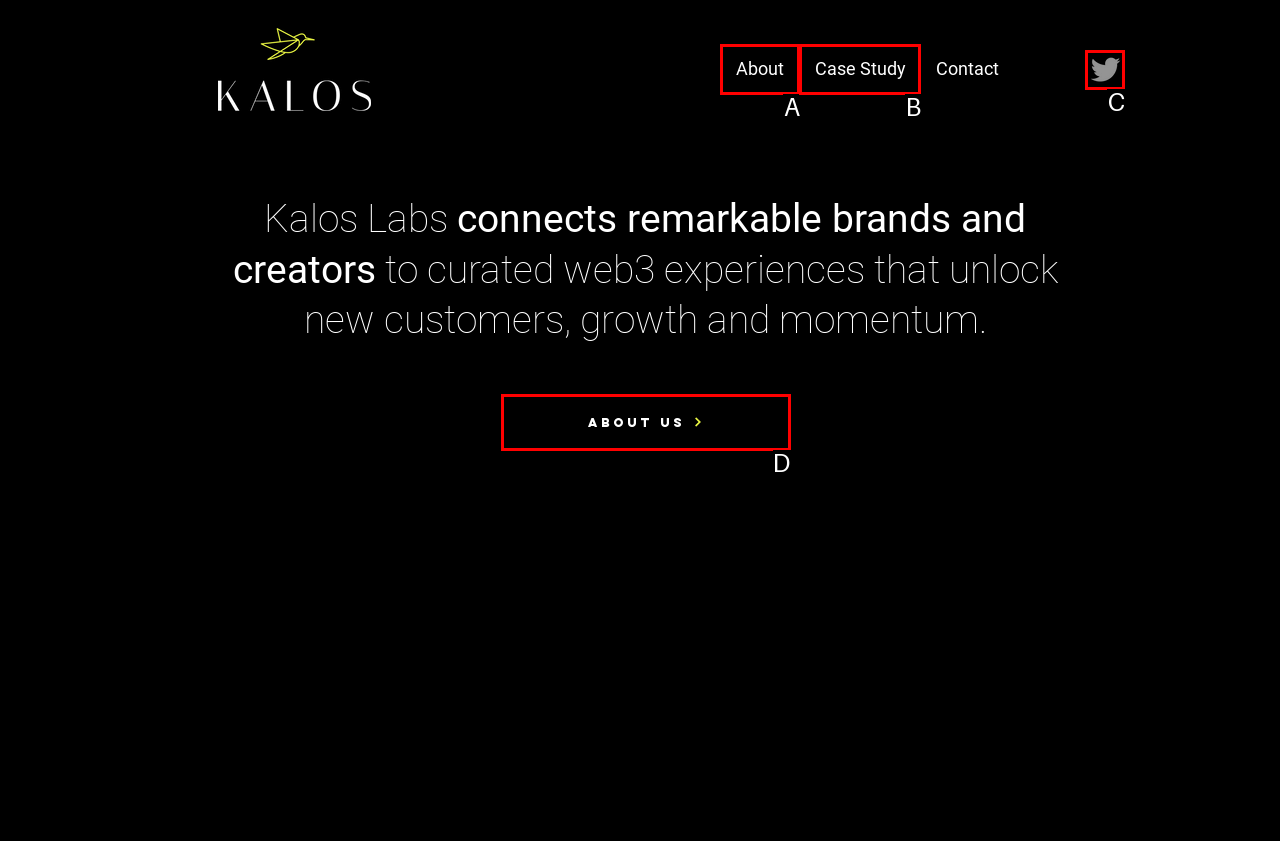From the provided choices, determine which option matches the description: Case Study. Respond with the letter of the correct choice directly.

B